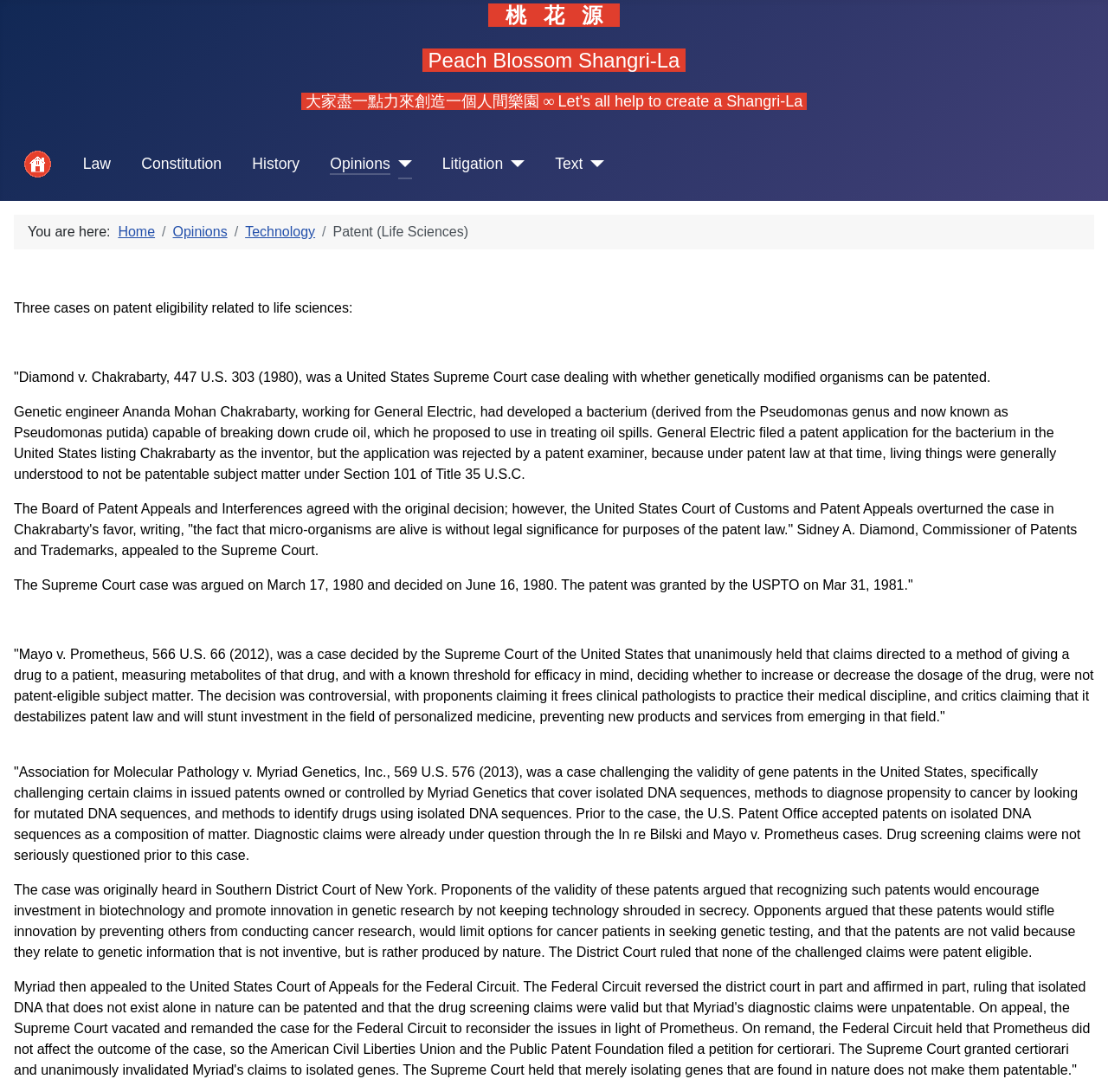What is the name of the bacterium developed by Ananda Mohan Chakrabarty?
Provide an in-depth and detailed answer to the question.

According to the static text element on the webpage, Ananda Mohan Chakrabarty developed a bacterium capable of breaking down crude oil, which is derived from the Pseudomonas genus and is now known as Pseudomonas putida.